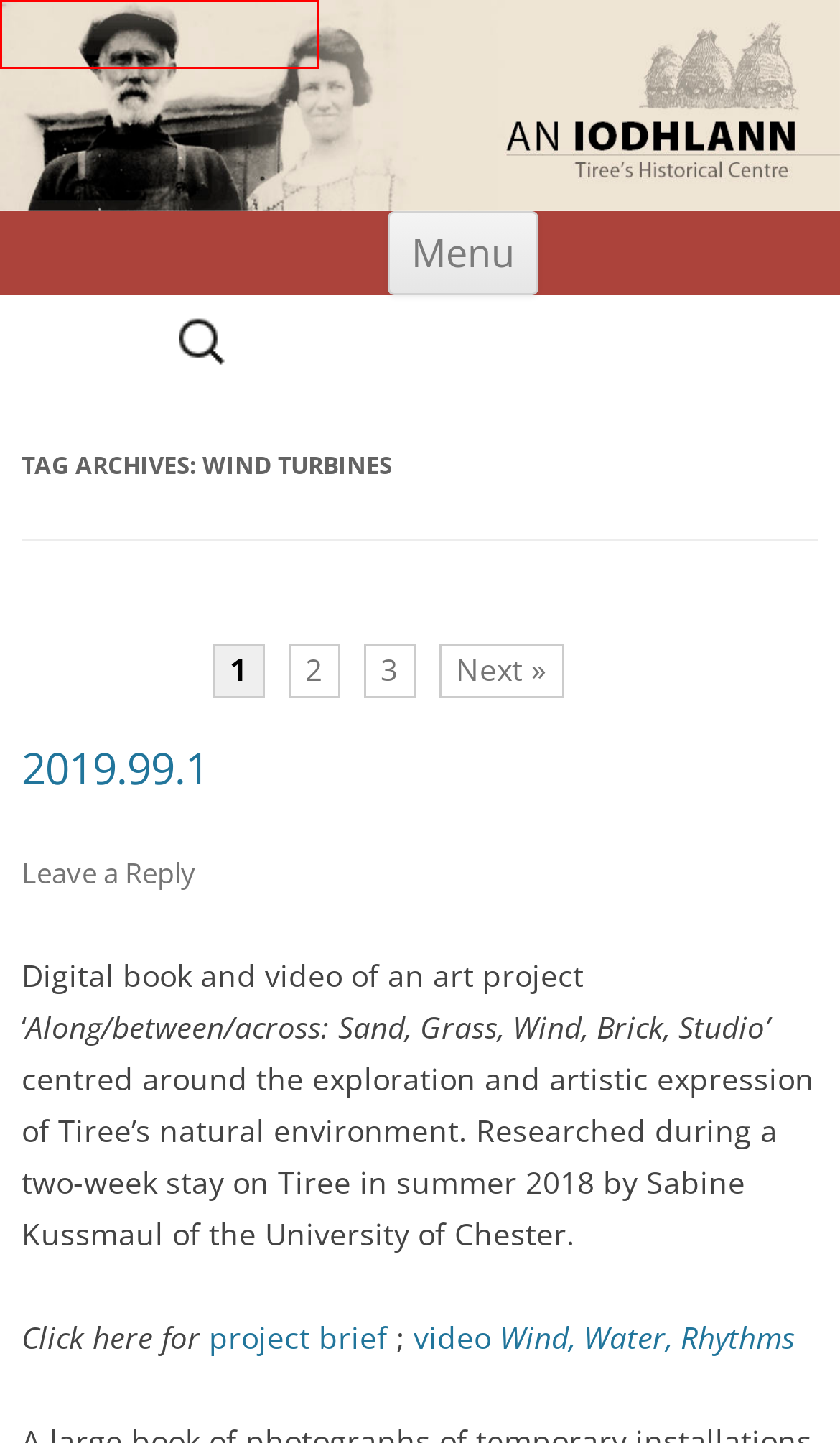You are provided with a screenshot of a webpage highlighting a UI element with a red bounding box. Choose the most suitable webpage description that matches the new page after clicking the element in the bounding box. Here are the candidates:
A. An Iodhlann | Tiree's Historical Centre
B. 2019.99.1 | An Iodhlann
C. wind turbines | An Iodhlann | Page 3
D. Sutherland, Ms Angela, Balevullin/Scarinish | Associated People | An Iodhlann
E. storytelling | An Iodhlann
F. wind turbines | An Iodhlann | Page 2
G. birds | An Iodhlann
H. lochs | An Iodhlann

A